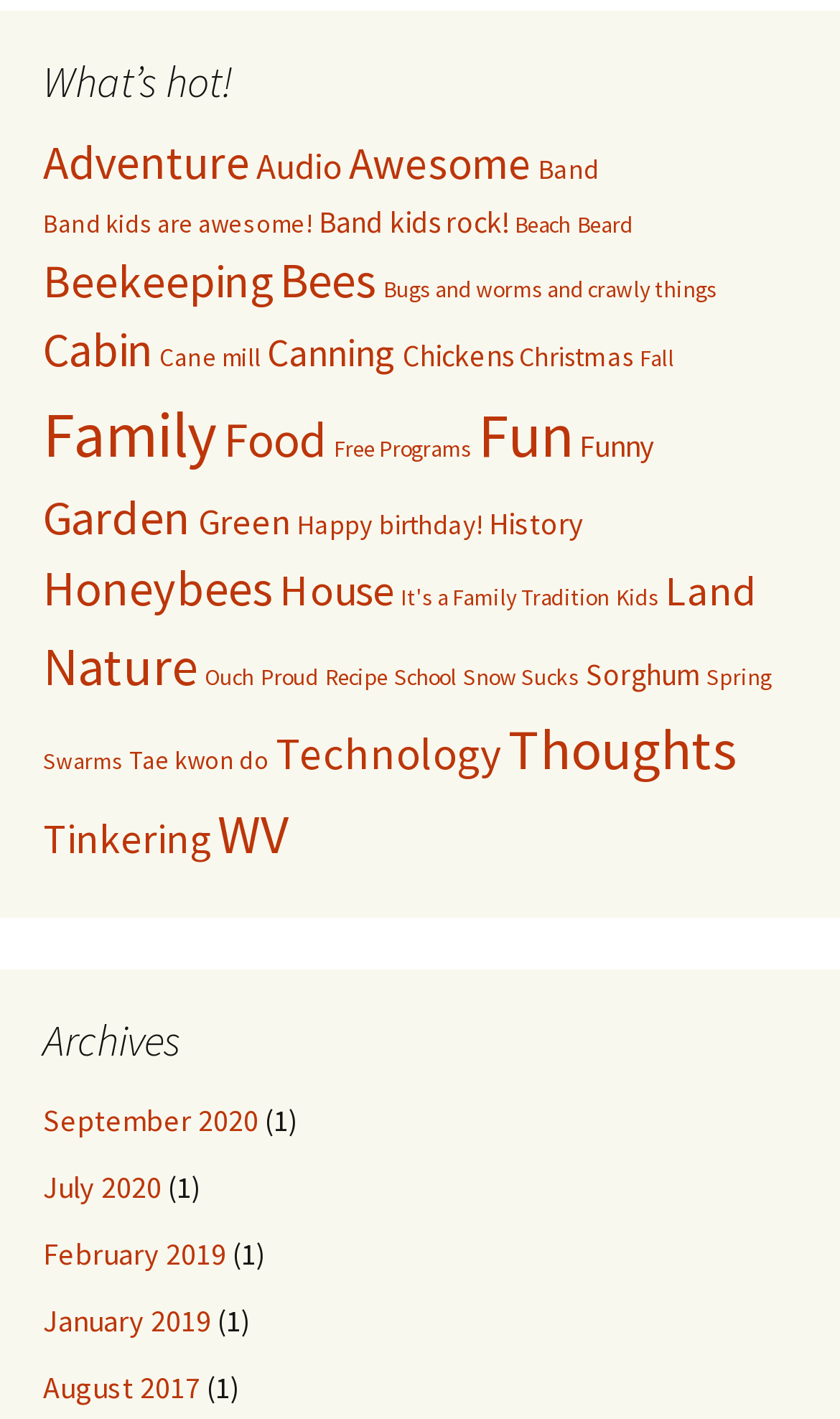Provide the bounding box coordinates for the specified HTML element described in this description: "Beard". The coordinates should be four float numbers ranging from 0 to 1, in the format [left, top, right, bottom].

[0.687, 0.148, 0.754, 0.168]